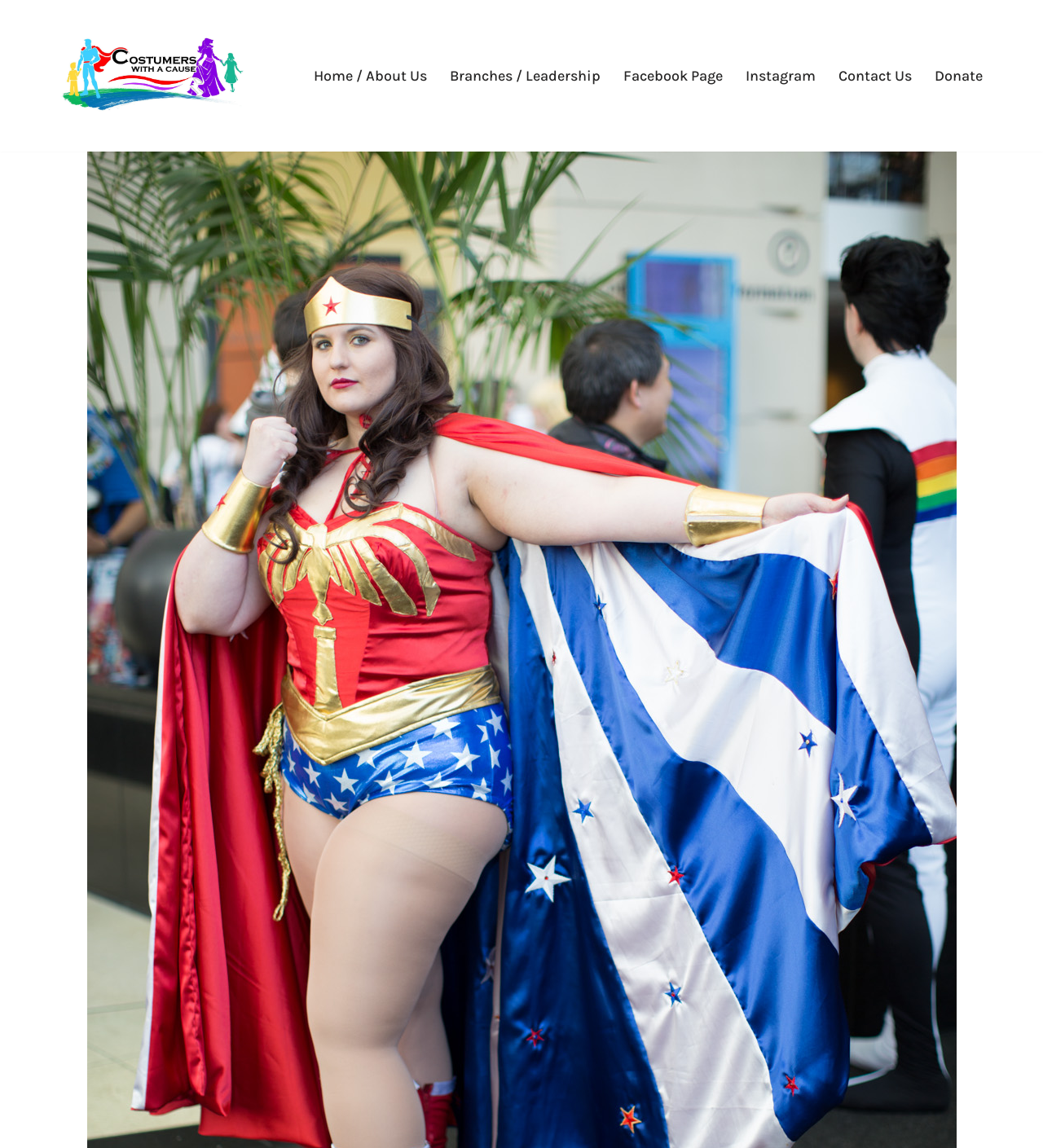Produce an extensive caption that describes everything on the webpage.

The webpage is about Ambre Clark-Wolford, also known as Kohaku007, a costumer involved in Cosplay and charity work. At the top-left corner, there is a "Skip to content" link. Next to it, on the top-center, is a link to "Costumers With A Cause Cosplay Charity Organization". 

Below these links, there is a primary navigation menu that spans across the top of the page, taking up about two-thirds of the width. The menu consists of seven links: "Home / About Us", "Branches / Leadership", "Facebook Page", "Instagram", "Contact Us", and "Donate", arranged from left to right.